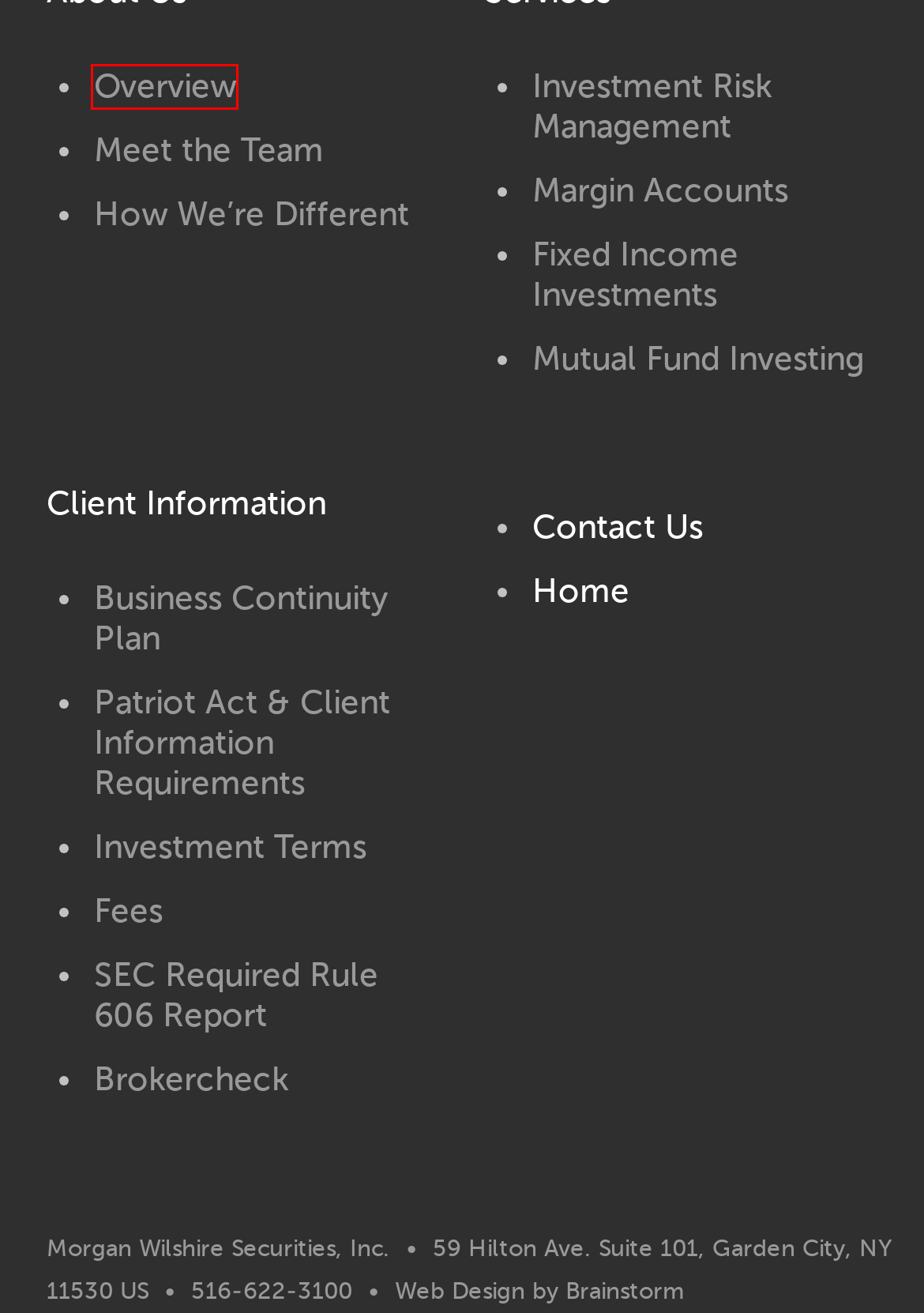Review the screenshot of a webpage that includes a red bounding box. Choose the most suitable webpage description that matches the new webpage after clicking the element within the red bounding box. Here are the candidates:
A. Investment Terms Glossary - Morgan Wilshire
B. Meet the Team - Morgan Wilshire
C. Downloads - Morgan Wilshire
D. Business Continuity Plan - Morgan Wilshire
E. Mutual Fund Investing - Morgan Wilshire
F. Digital Marketing Agency Long Island, NY | Brainstorm Studio
G. SEC Required Reports and Forms - Morgan Wilshire
H. Overview and Form CRS - Morgan Wilshire

H